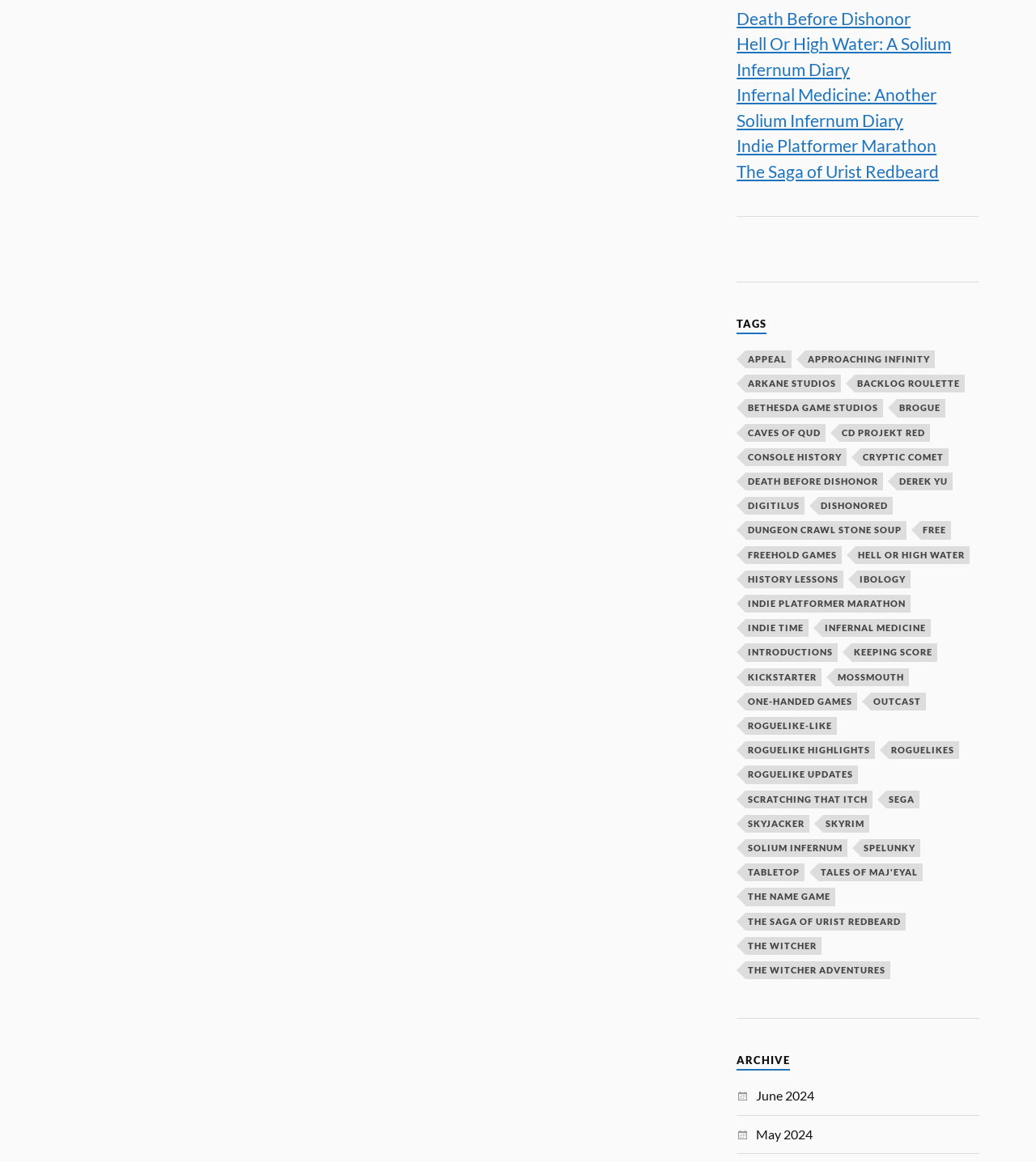Please locate the bounding box coordinates of the element that needs to be clicked to achieve the following instruction: "Read about 'Indie Platformer Marathon'". The coordinates should be four float numbers between 0 and 1, i.e., [left, top, right, bottom].

[0.711, 0.116, 0.904, 0.134]